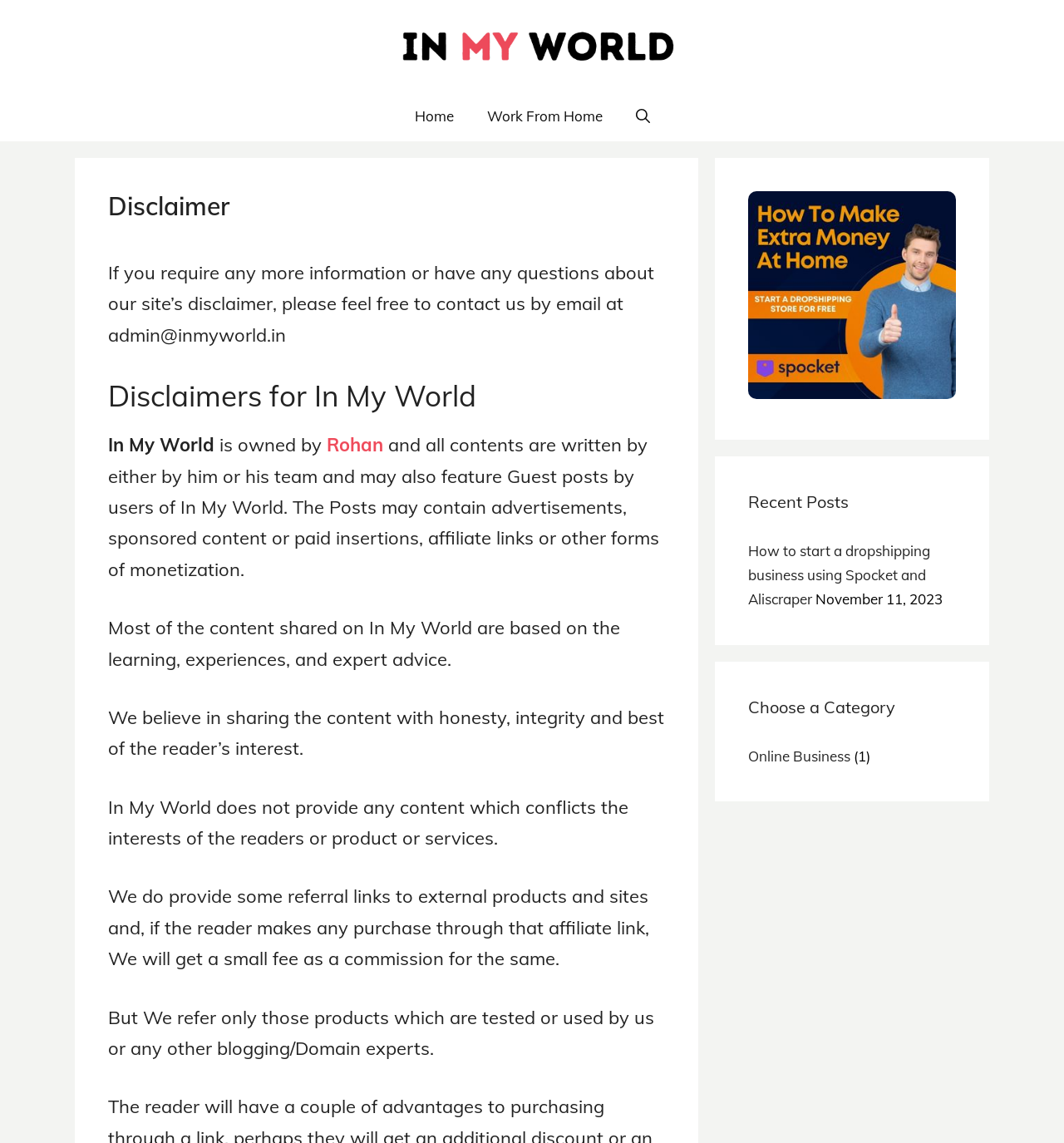Find the bounding box coordinates of the element to click in order to complete this instruction: "contact admin". The bounding box coordinates must be four float numbers between 0 and 1, denoted as [left, top, right, bottom].

[0.102, 0.228, 0.615, 0.303]